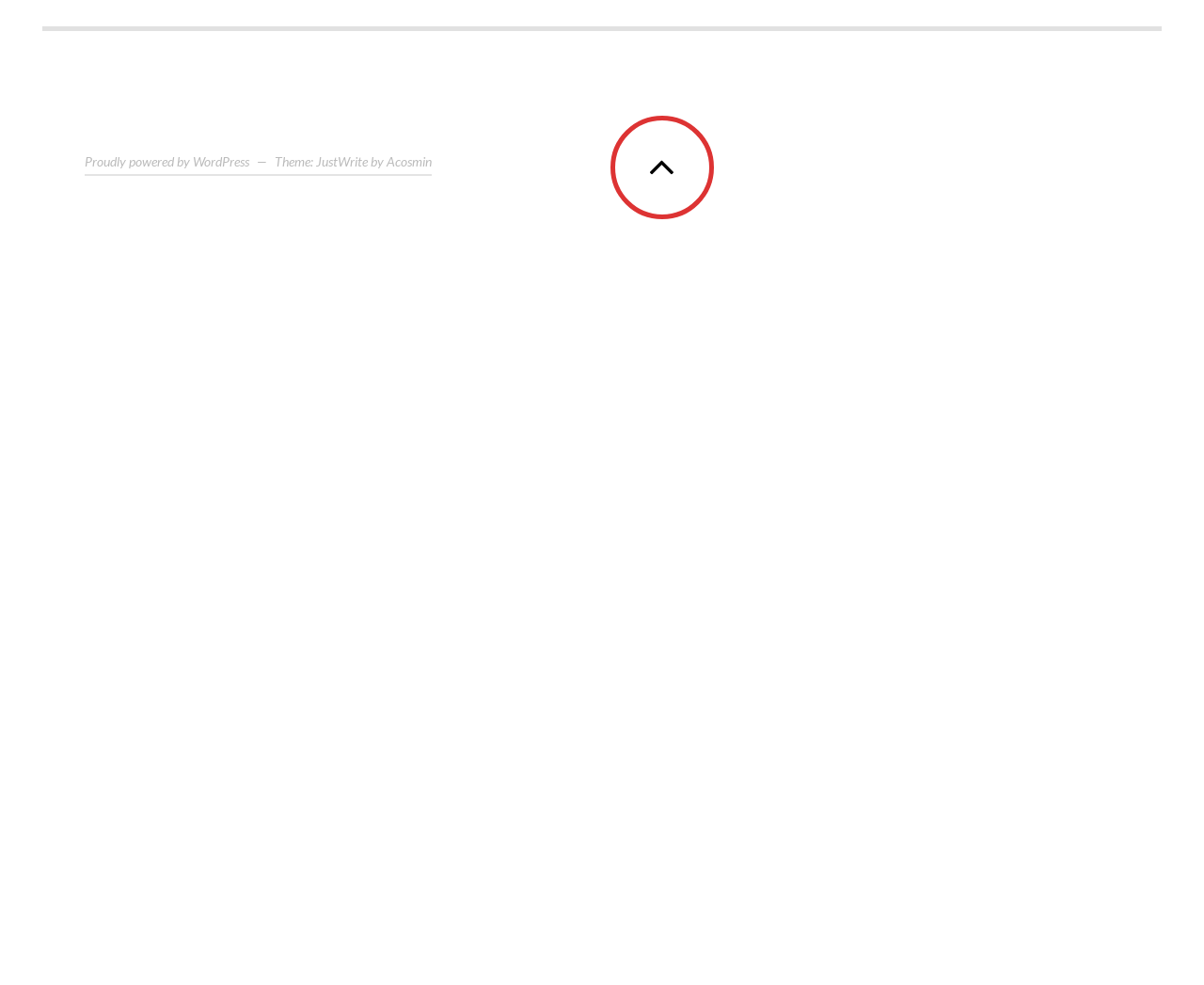Please determine the bounding box coordinates of the element to click in order to execute the following instruction: "Learn about 'Cryptocurrency'". The coordinates should be four float numbers between 0 and 1, specified as [left, top, right, bottom].

[0.632, 0.712, 0.714, 0.737]